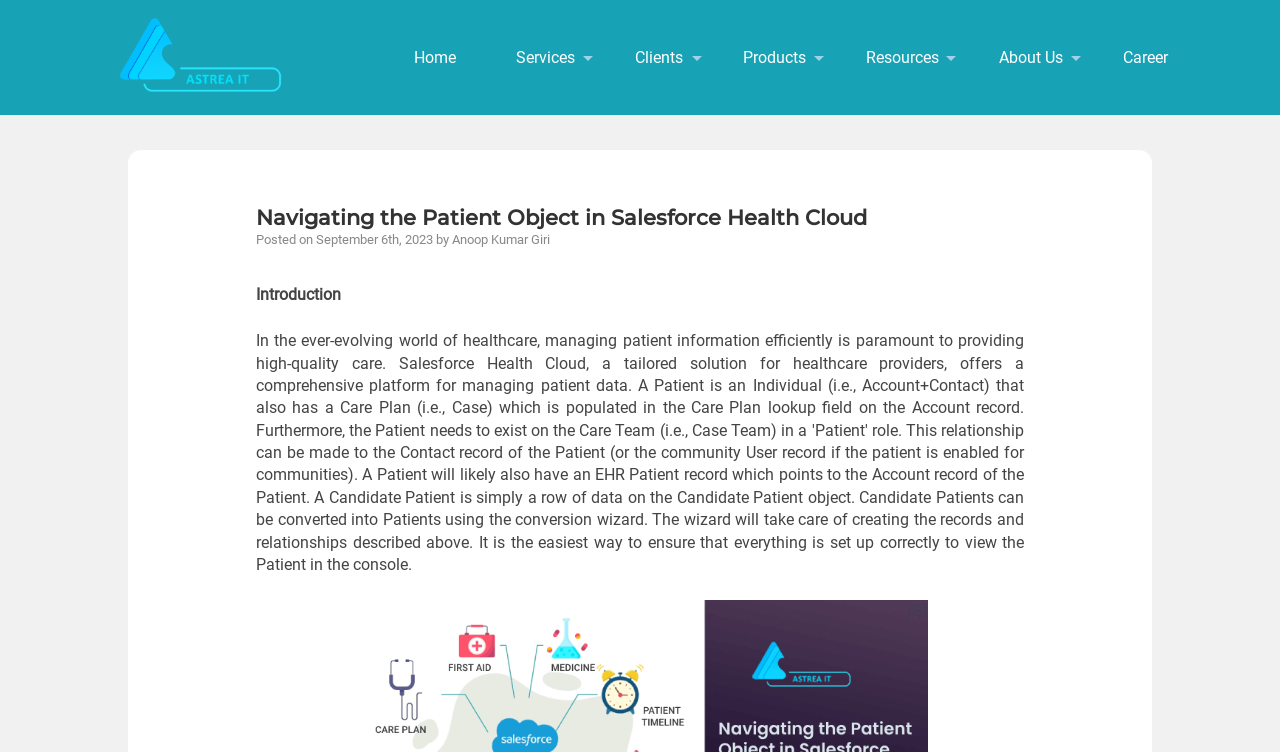What is the main heading of this webpage? Please extract and provide it.

Navigating the Patient Object in Salesforce Health Cloud